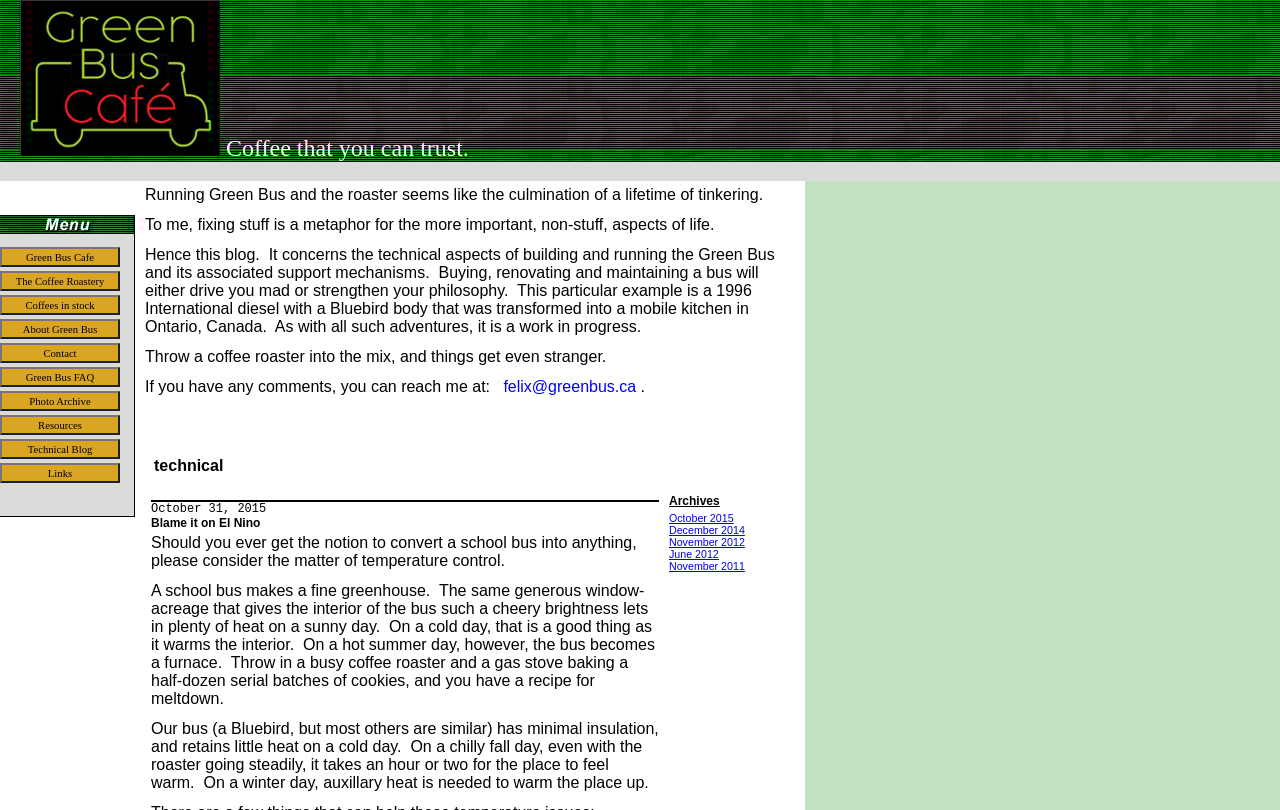Please identify the bounding box coordinates for the region that you need to click to follow this instruction: "Contact the author at felix@greenbus.ca".

[0.113, 0.23, 0.621, 0.553]